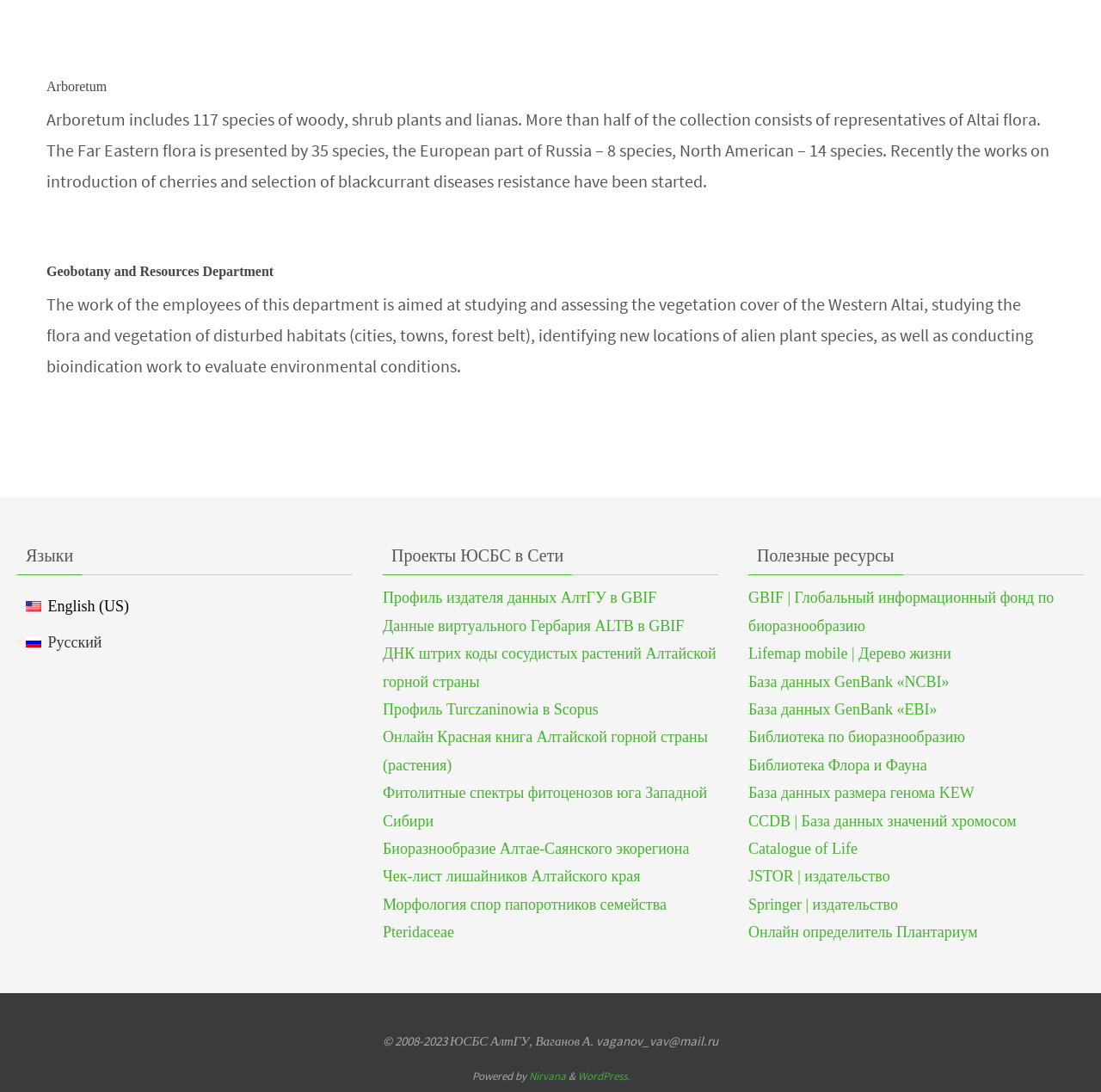Please specify the bounding box coordinates for the clickable region that will help you carry out the instruction: "Read Accessibility statement".

None